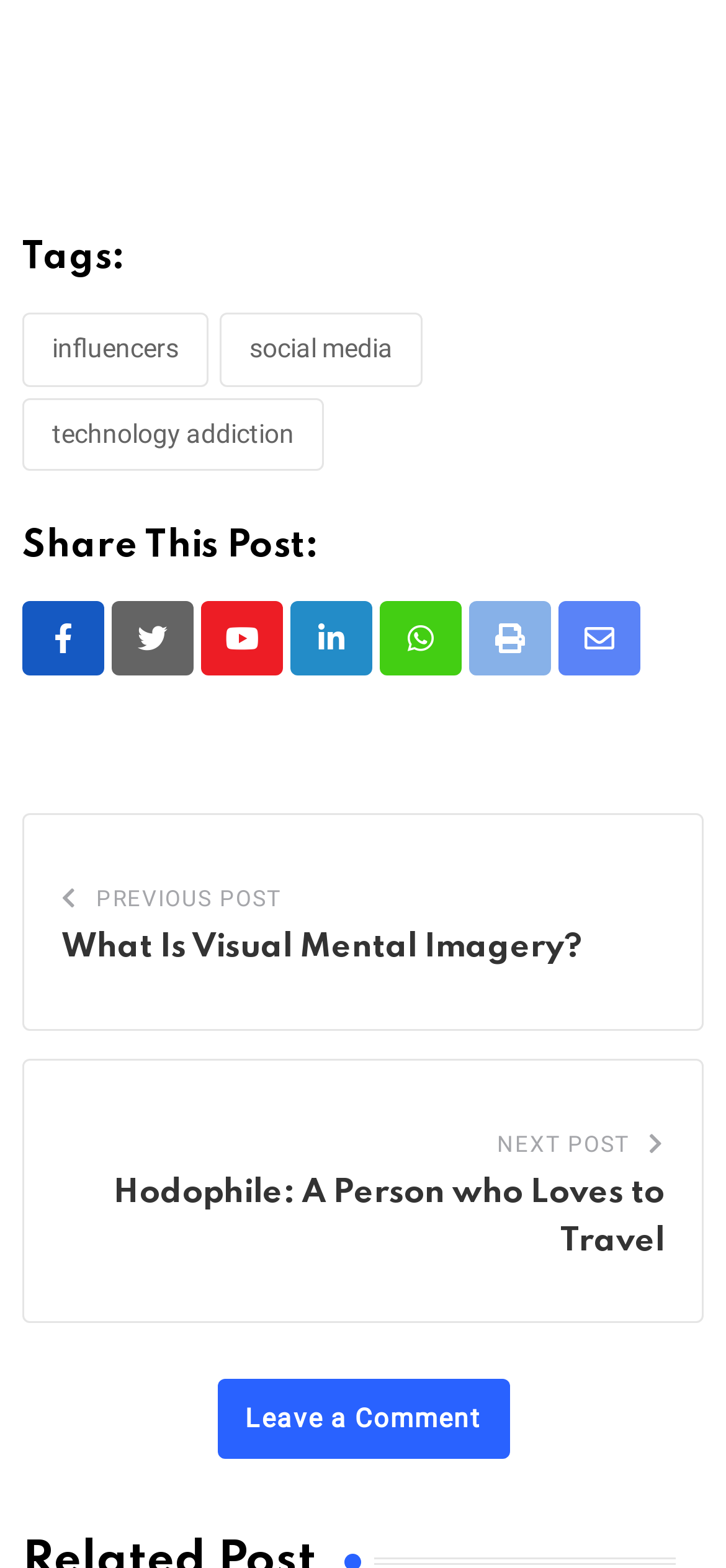Please provide a brief answer to the following inquiry using a single word or phrase:
How many social media platforms are available for sharing?

6